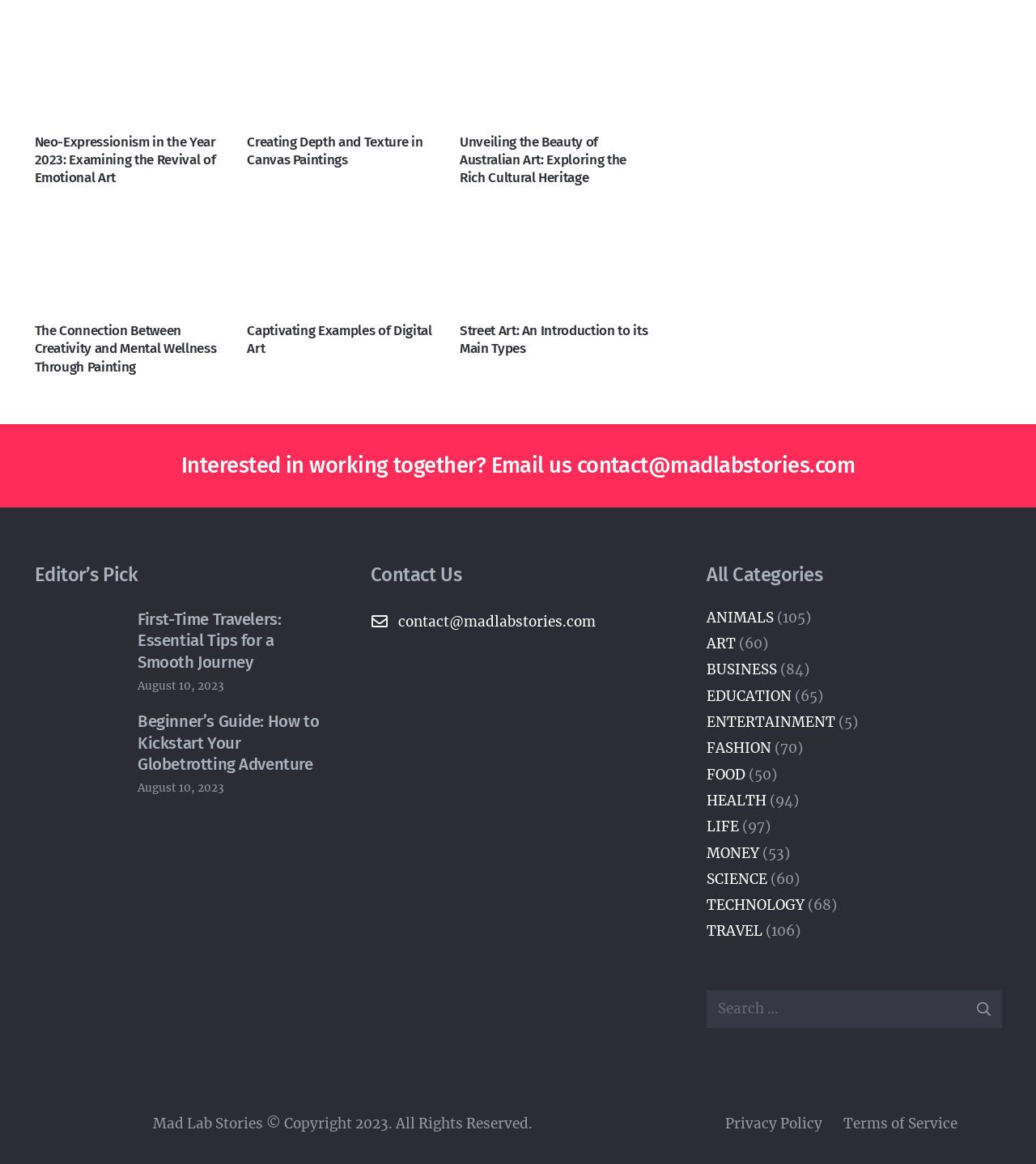Please identify the bounding box coordinates of where to click in order to follow the instruction: "Contact us".

[0.557, 0.389, 0.825, 0.411]